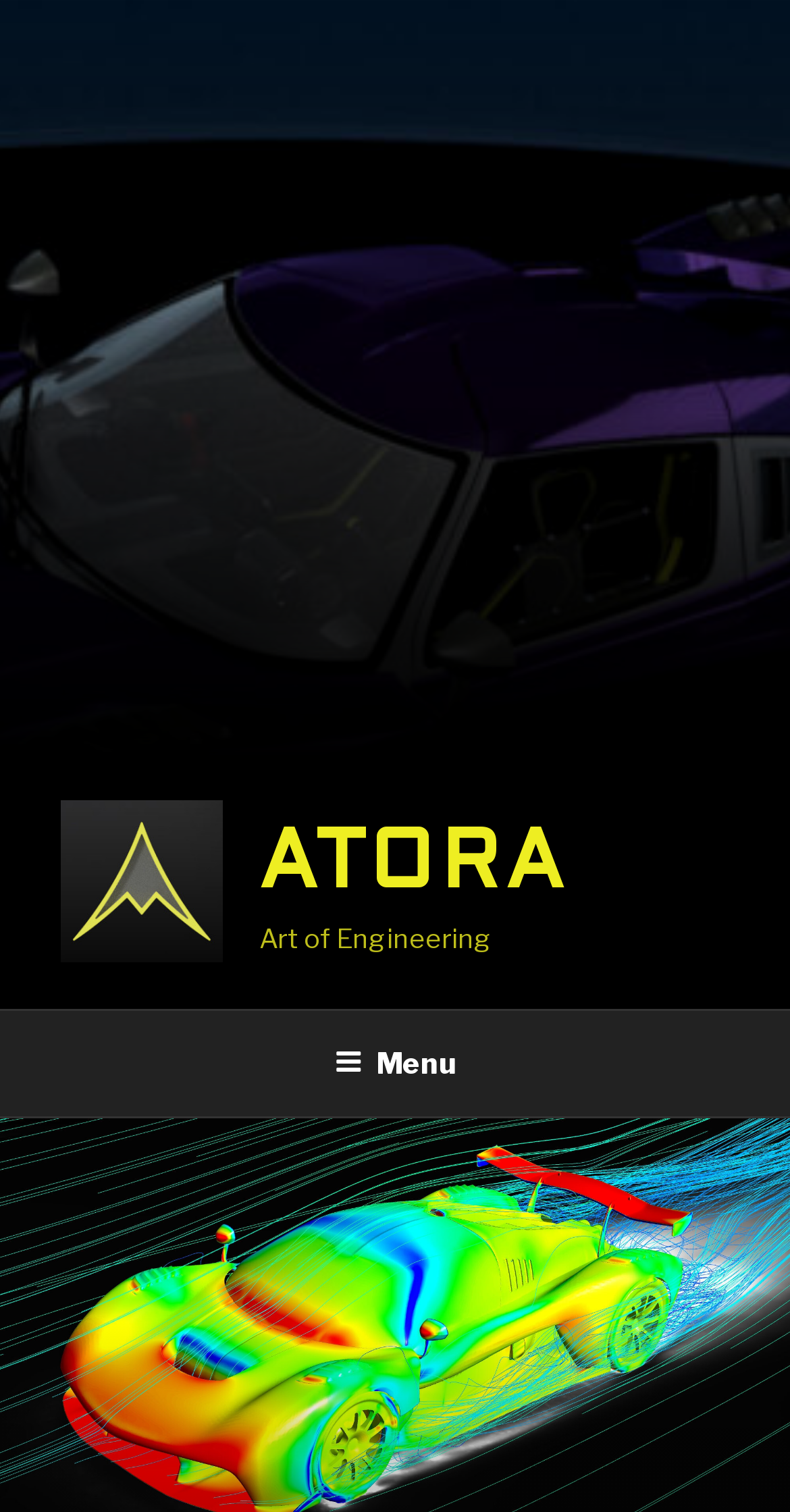Use a single word or phrase to answer the question: What is the tagline of ATORA?

Art of Engineering